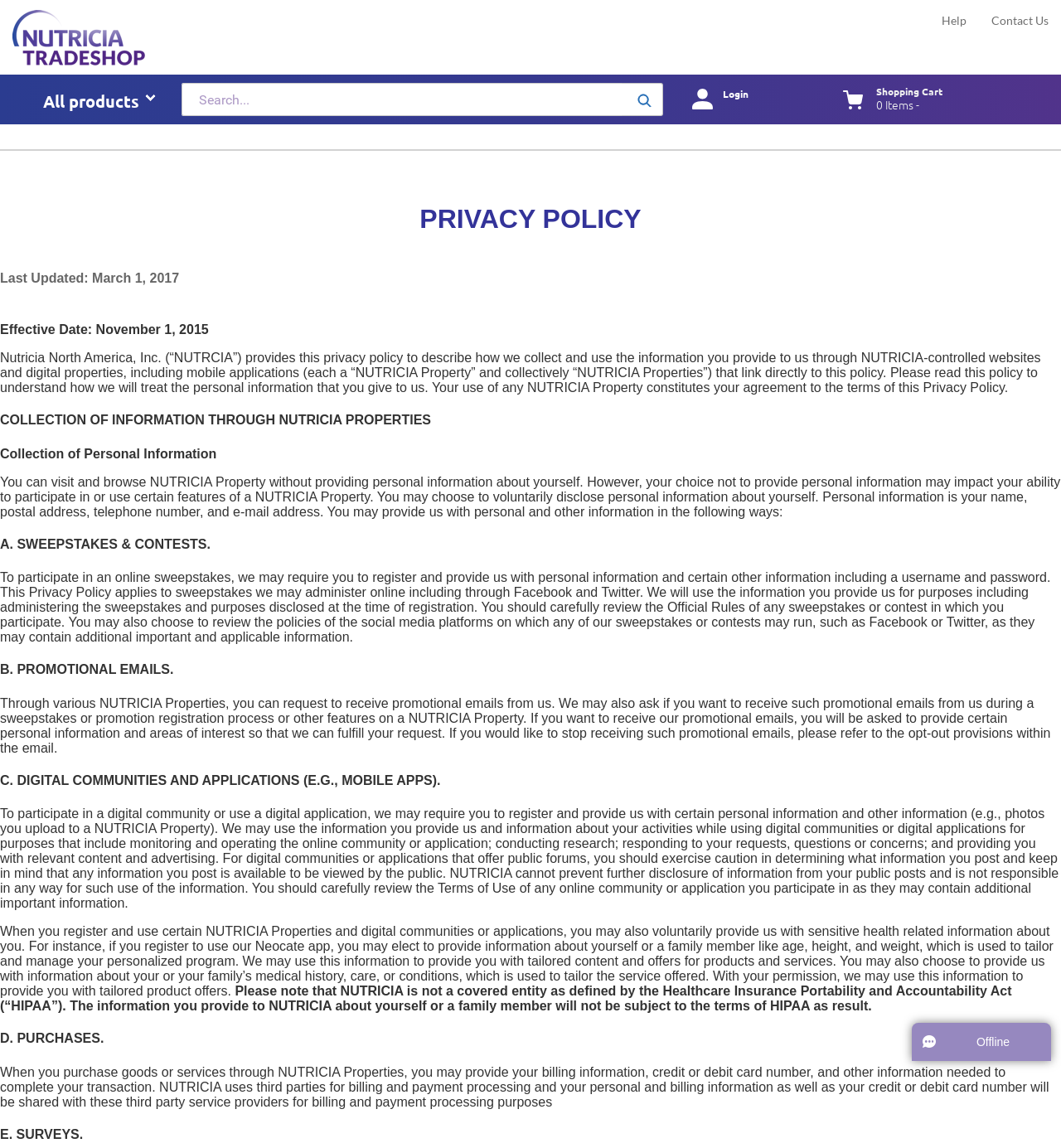Respond to the following question with a brief word or phrase:
What is the status of the live chat?

Offline